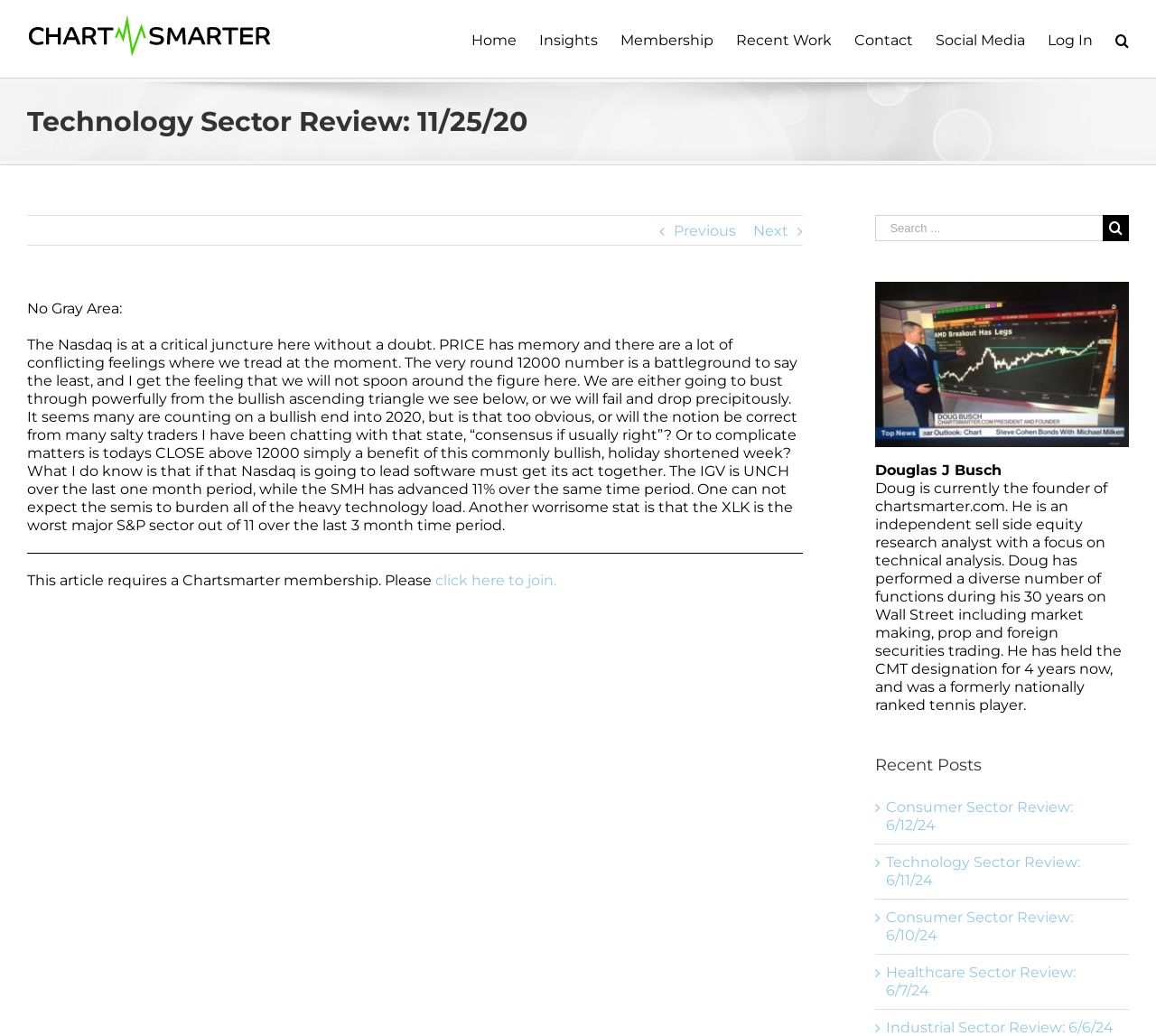Please find the bounding box for the following UI element description. Provide the coordinates in (top-left x, top-left y, bottom-right x, bottom-right y) format, with values between 0 and 1: Recent Work

[0.637, 0.0, 0.72, 0.075]